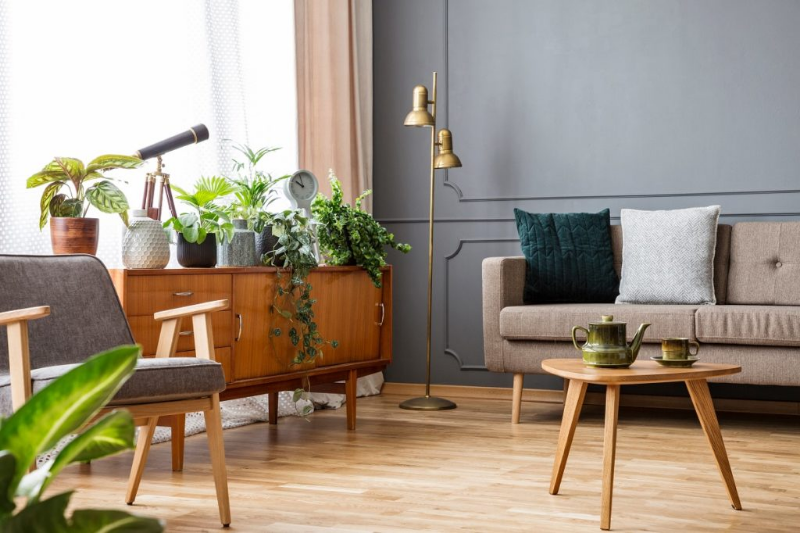How many types of plants are mentioned in the caption?
From the screenshot, supply a one-word or short-phrase answer.

Two